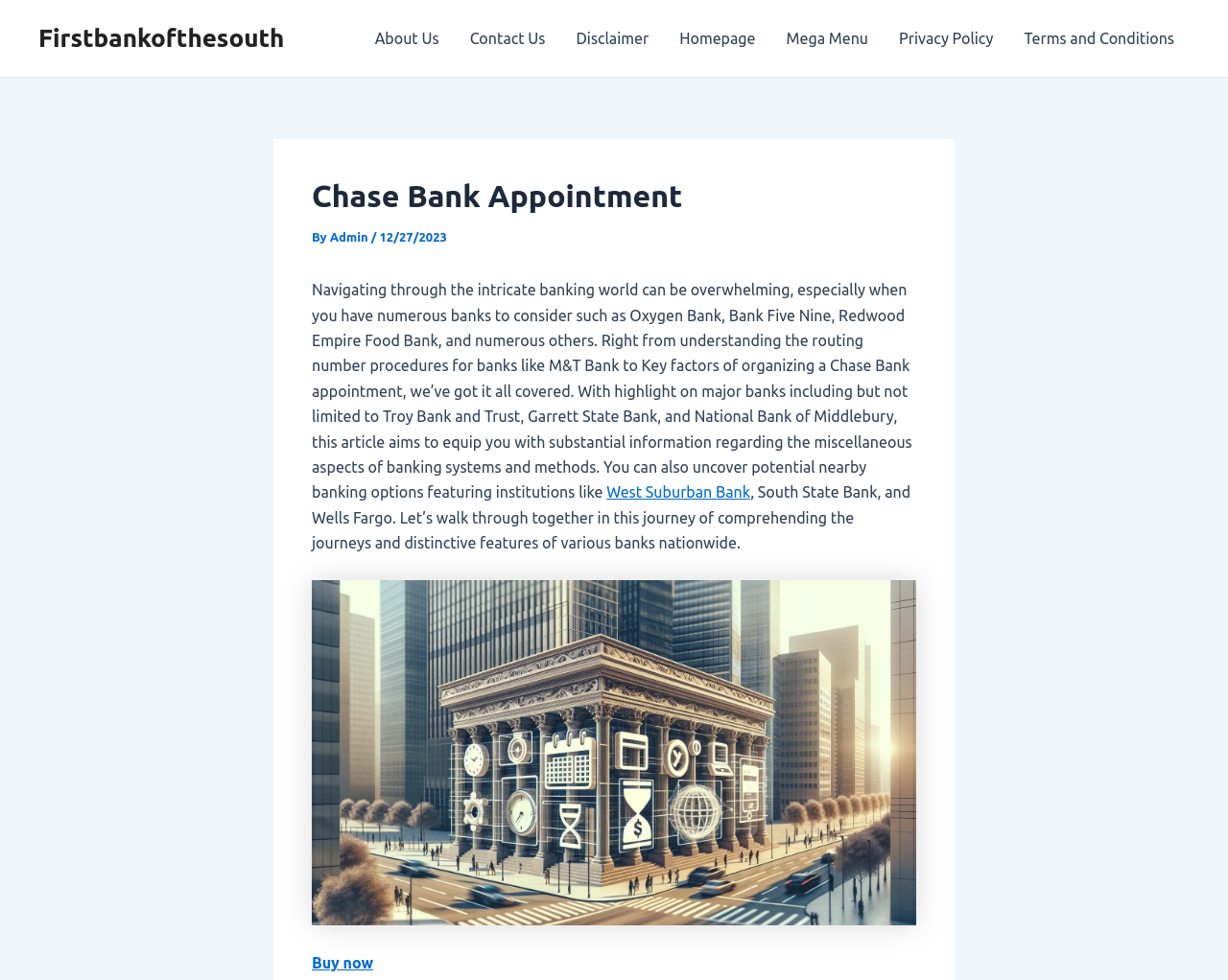Describe all the visual and textual components of the webpage comprehensively.

The webpage is about Chase Bank appointments, specifically providing information on how to navigate the banking world and organize a Chase Bank appointment. At the top left, there is a link to "Firstbankofthesouth". Below it, there is a navigation menu with 7 links: "About Us", "Contact Us", "Disclaimer", "Homepage", "Mega Menu", "Privacy Policy", and "Terms and Conditions". 

The main content of the webpage is divided into two sections. The first section has a heading "Chase Bank Appointment" followed by a brief description of the article, which mentions various banks such as Oxygen Bank, Bank Five Nine, and Redwood Empire Food Bank. Below the description, there is a static text block that provides an overview of the article's content, highlighting major banks and their features.

The second section of the main content has an image related to Chase Bank appointments, positioned below the static text block. At the bottom left, there is a "Buy now" link.